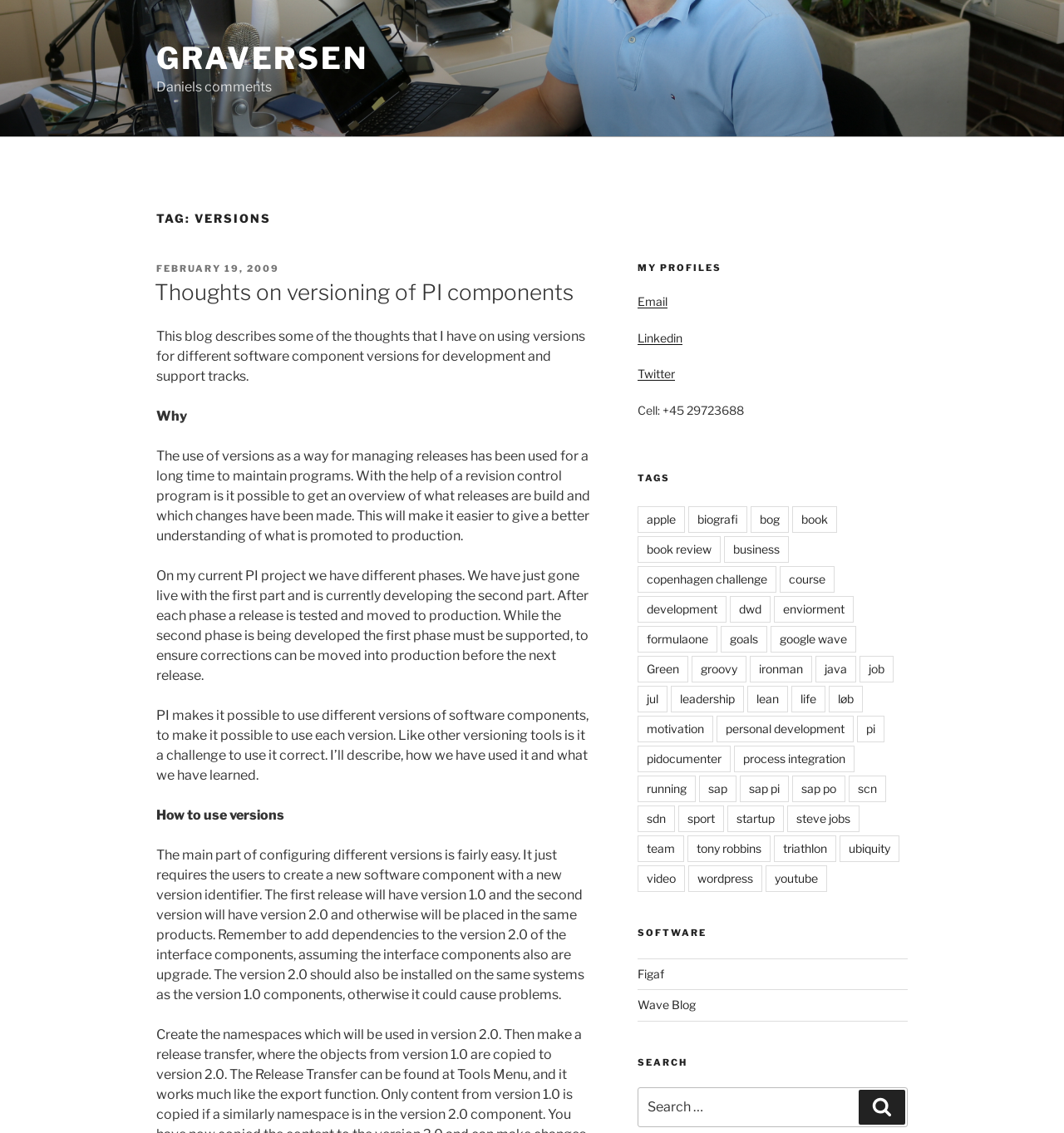Kindly provide the bounding box coordinates of the section you need to click on to fulfill the given instruction: "Read the 'Thoughts on versioning of PI components' heading".

[0.147, 0.245, 0.556, 0.272]